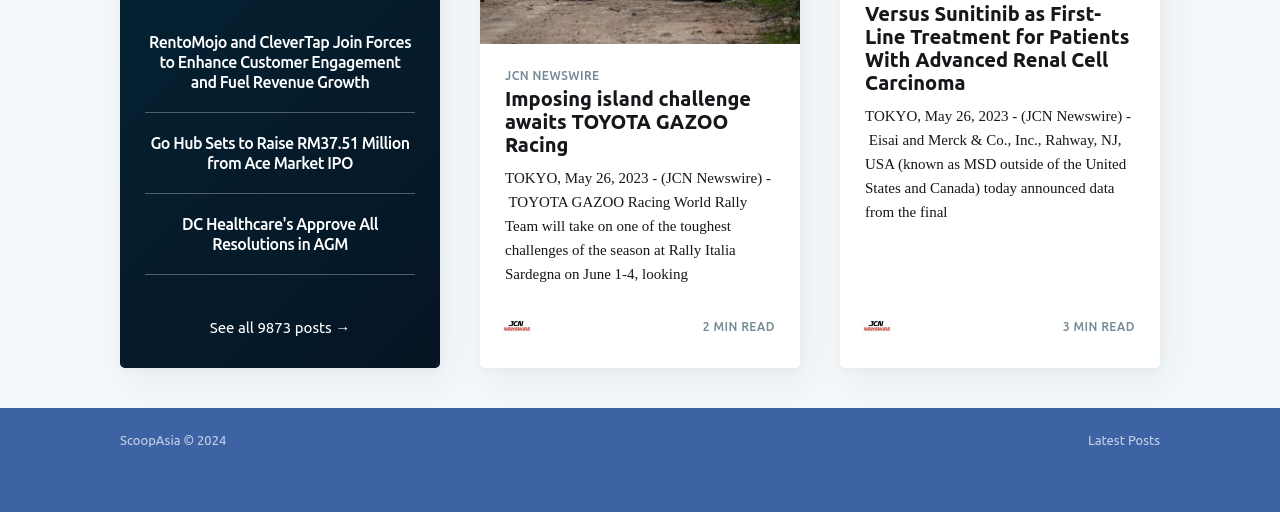Mark the bounding box of the element that matches the following description: "parent_node: JCN Newswire".

[0.391, 0.603, 0.417, 0.669]